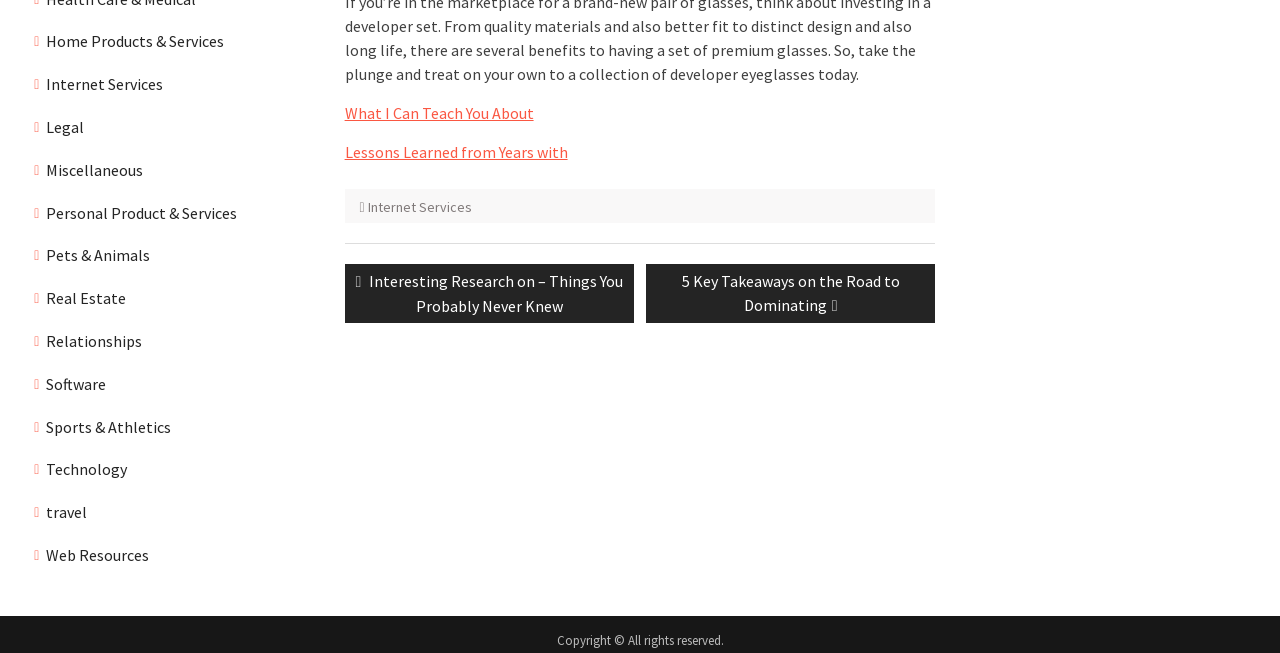For the element described, predict the bounding box coordinates as (top-left x, top-left y, bottom-right x, bottom-right y). All values should be between 0 and 1. Element description: Sports & Athletics

[0.036, 0.638, 0.134, 0.669]